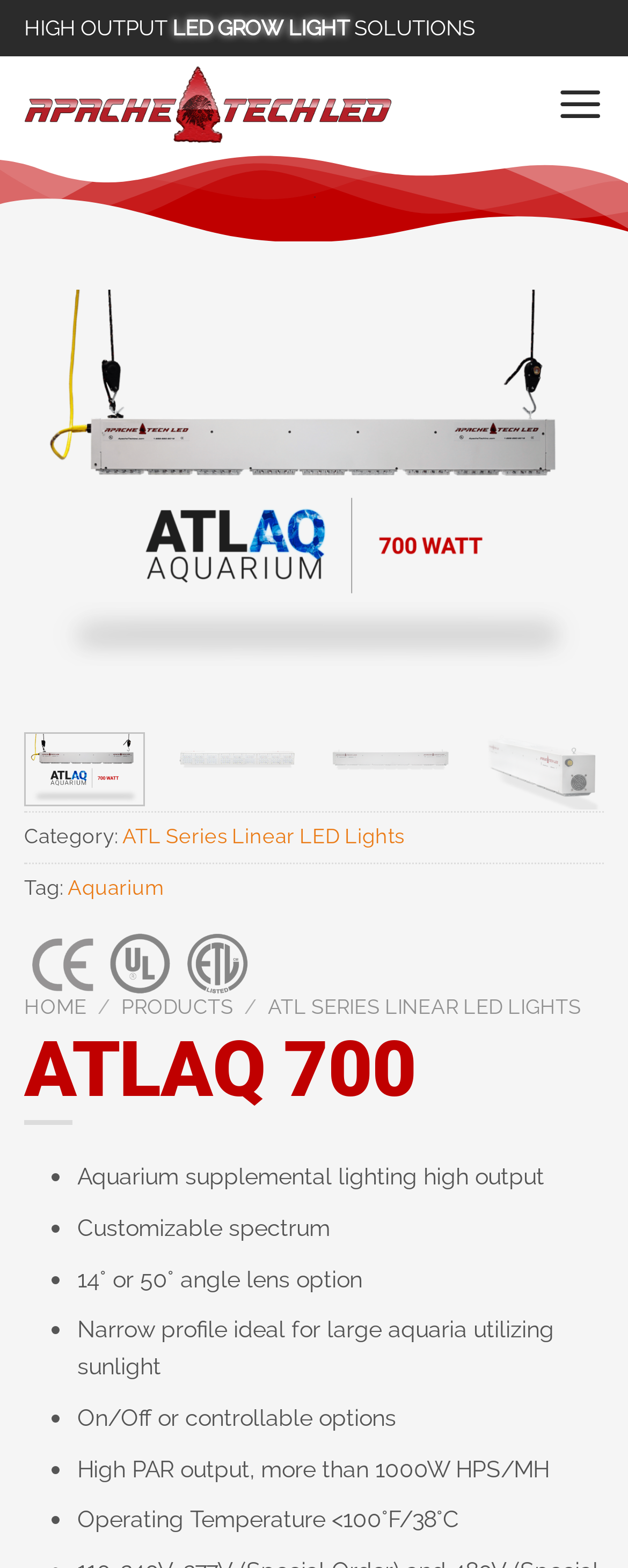Determine the bounding box coordinates of the region I should click to achieve the following instruction: "Open the 'Menu'". Ensure the bounding box coordinates are four float numbers between 0 and 1, i.e., [left, top, right, bottom].

[0.886, 0.038, 0.962, 0.095]